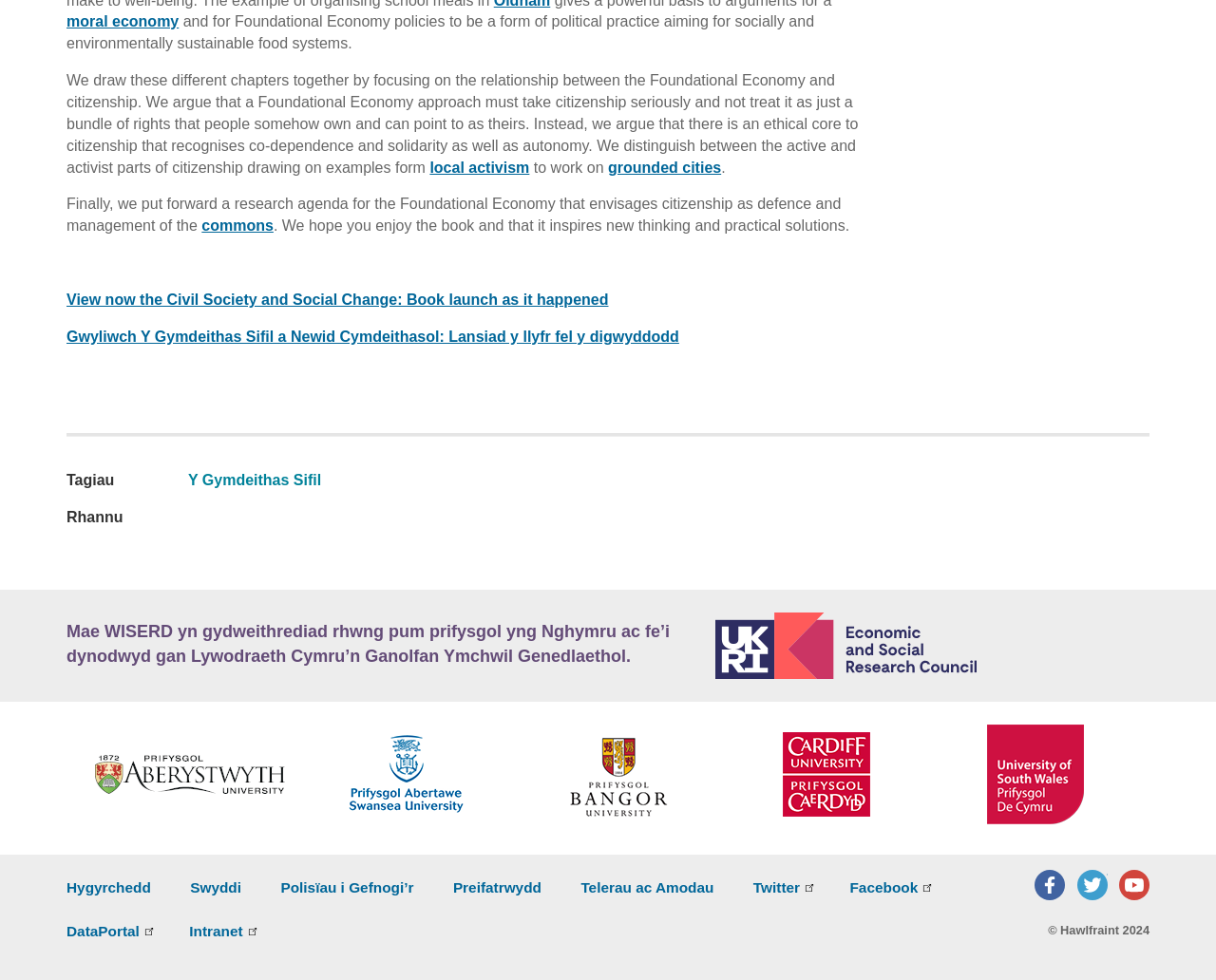What is the relationship between citizenship and the Foundational Economy?
Use the screenshot to answer the question with a single word or phrase.

Co-dependence and solidarity